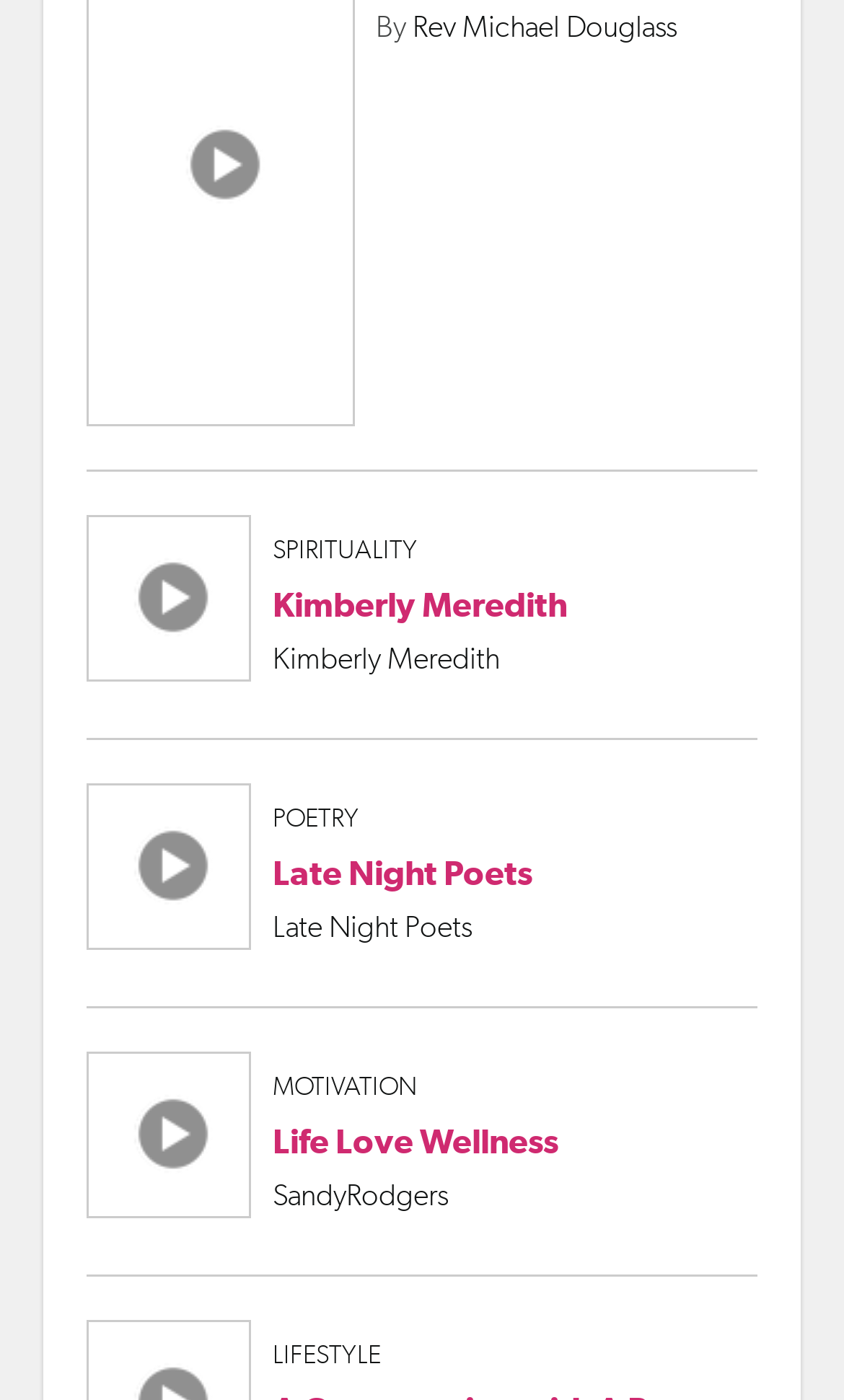Could you provide the bounding box coordinates for the portion of the screen to click to complete this instruction: "Explore SPIRITUALITY"?

[0.323, 0.381, 0.495, 0.403]